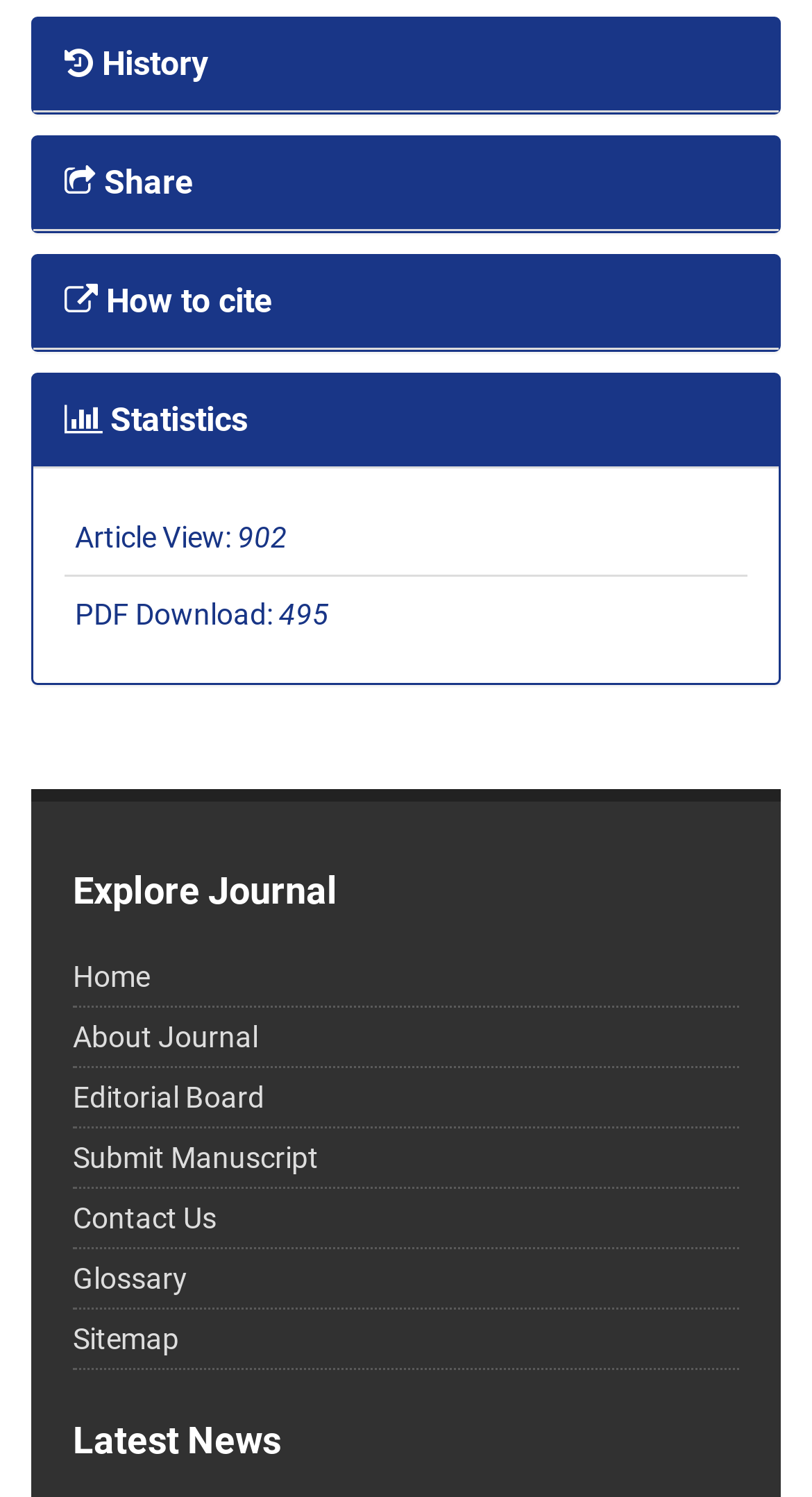By analyzing the image, answer the following question with a detailed response: How many PDF downloads are there?

I found the answer by looking at the 'PDF Download:' section, which is located below the 'Article View:' section. The corresponding value is 495, which is displayed next to the label.